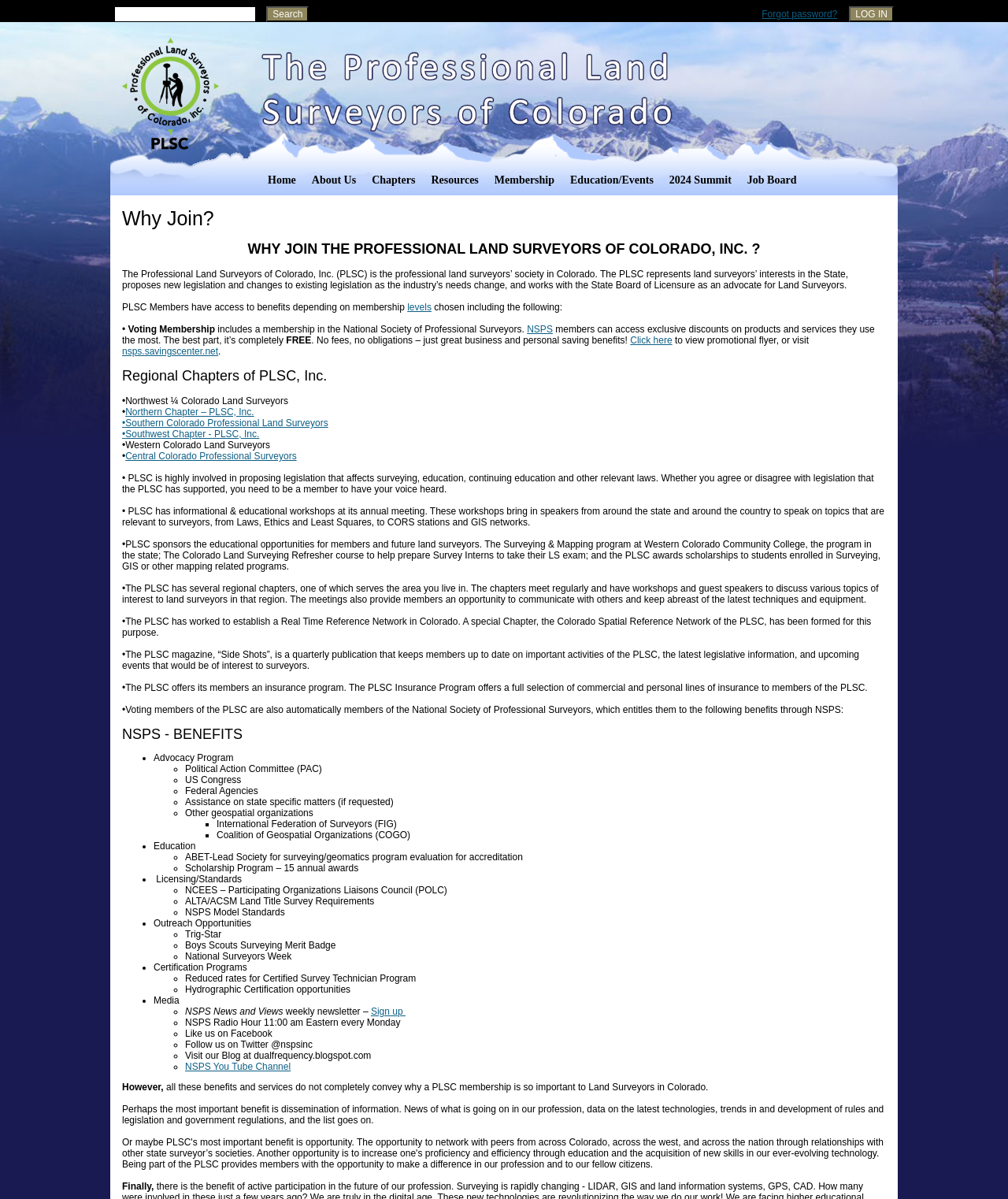Provide a short answer using a single word or phrase for the following question: 
What is the benefit of being a voting member?

Membership in NSPS